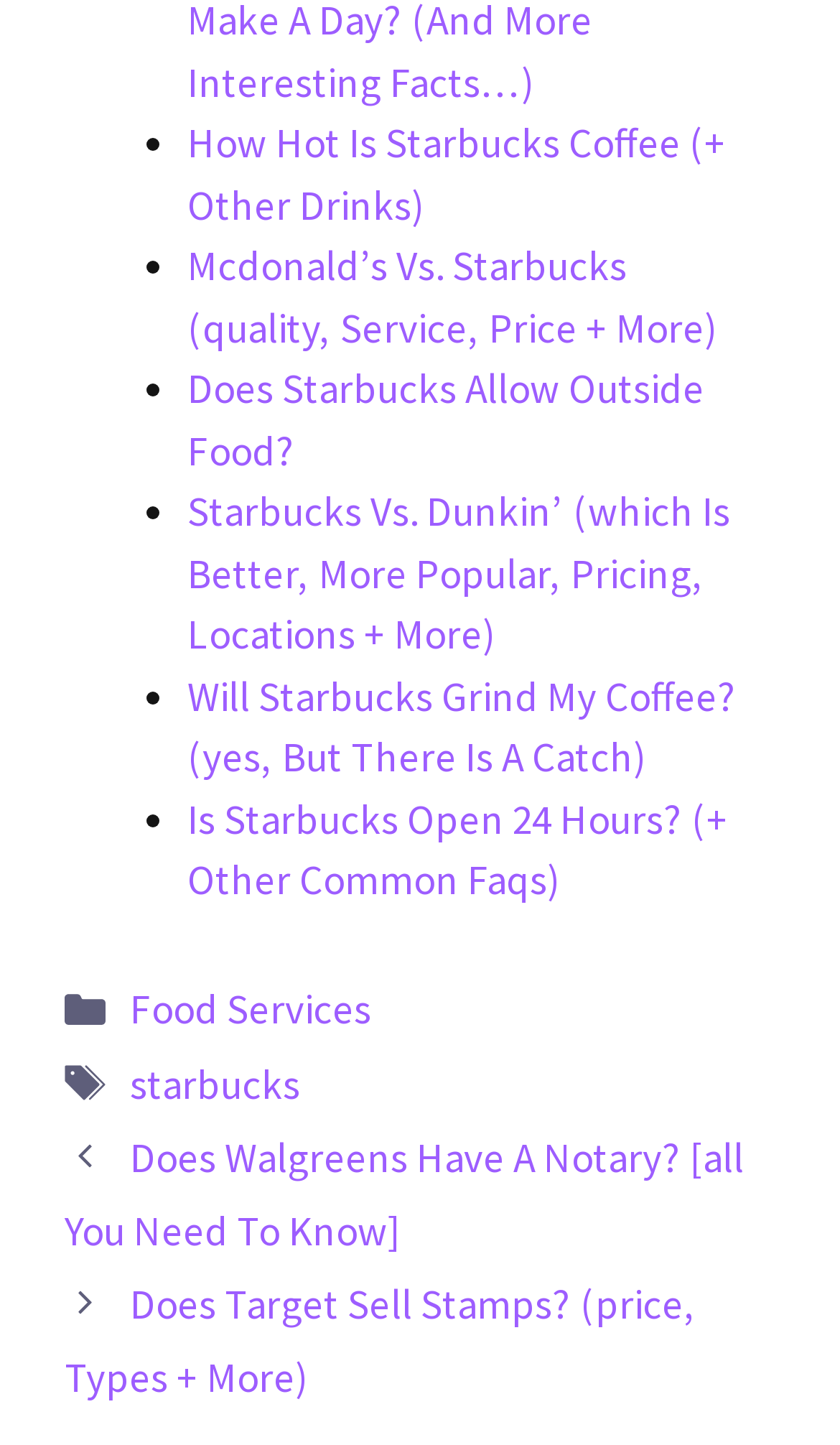Determine the bounding box coordinates for the element that should be clicked to follow this instruction: "Click on 'Starbucks Vs. Dunkin’ (which Is Better, More Popular, Pricing, Locations + More)'". The coordinates should be given as four float numbers between 0 and 1, in the format [left, top, right, bottom].

[0.223, 0.336, 0.869, 0.457]